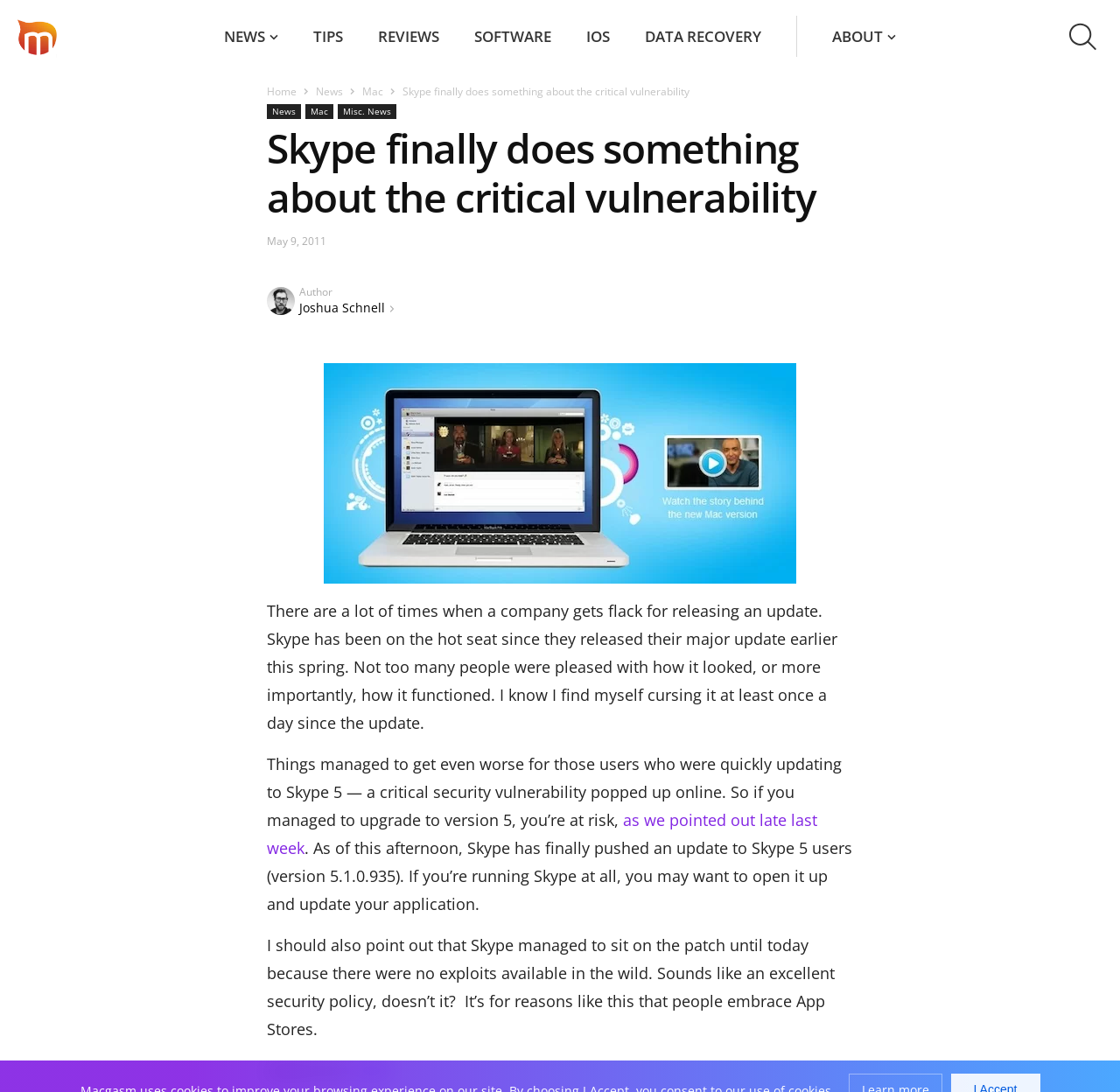What is the category of the article?
Please use the visual content to give a single word or phrase answer.

News